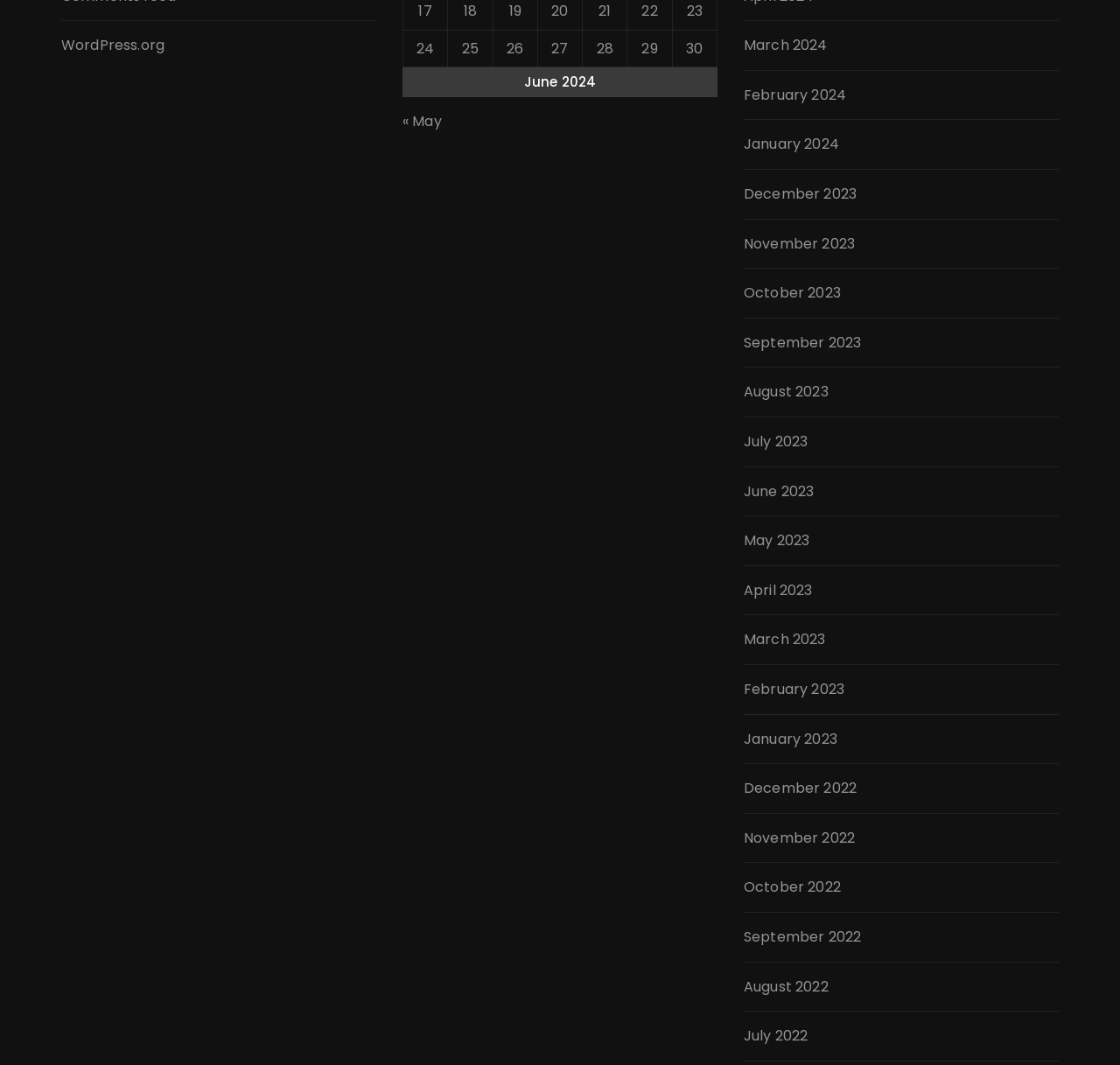How many months are listed on the webpage?
Based on the screenshot, provide a one-word or short-phrase response.

15